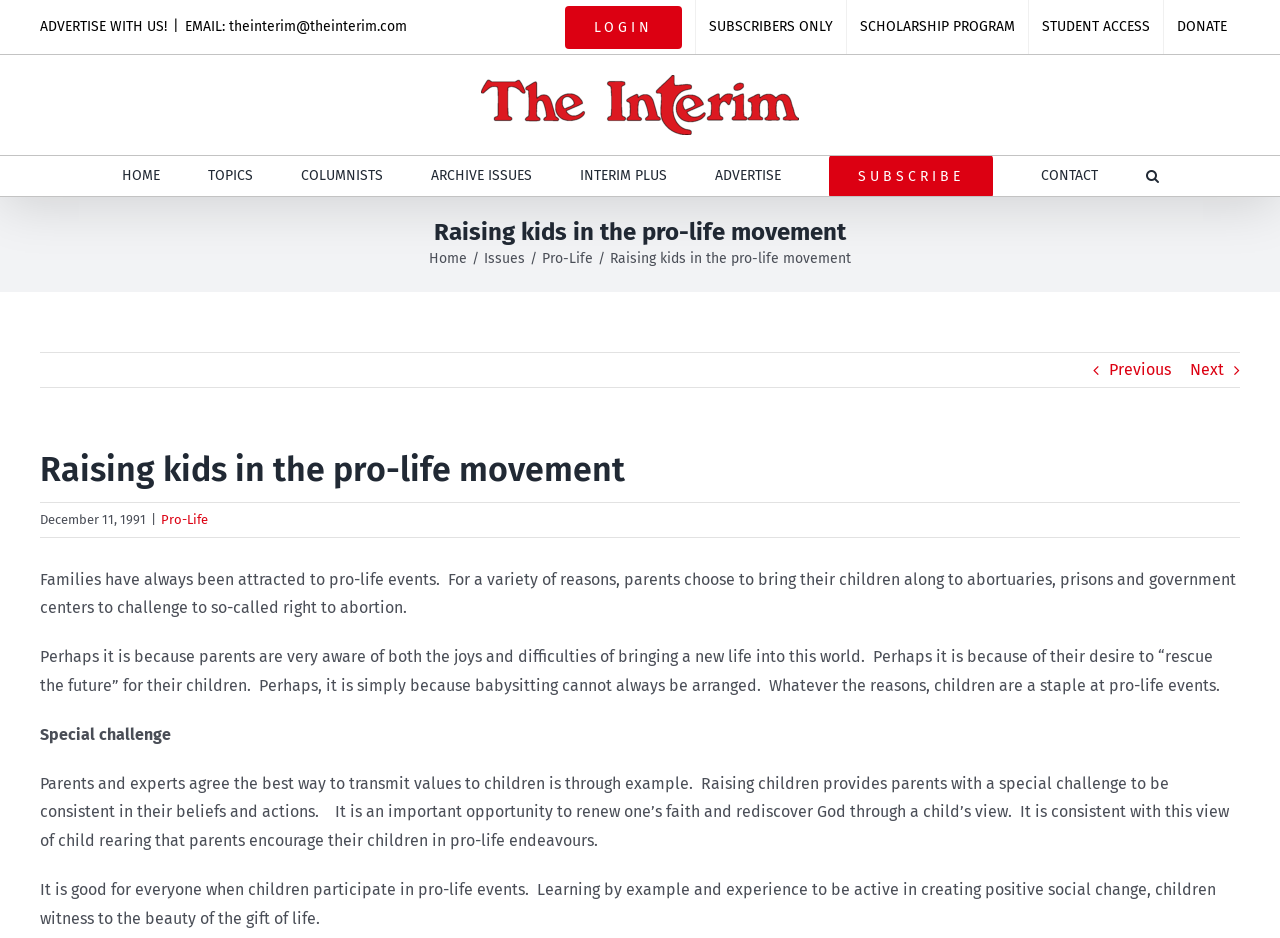What is the benefit of children participating in pro-life events?
Using the image as a reference, answer with just one word or a short phrase.

Learning by example